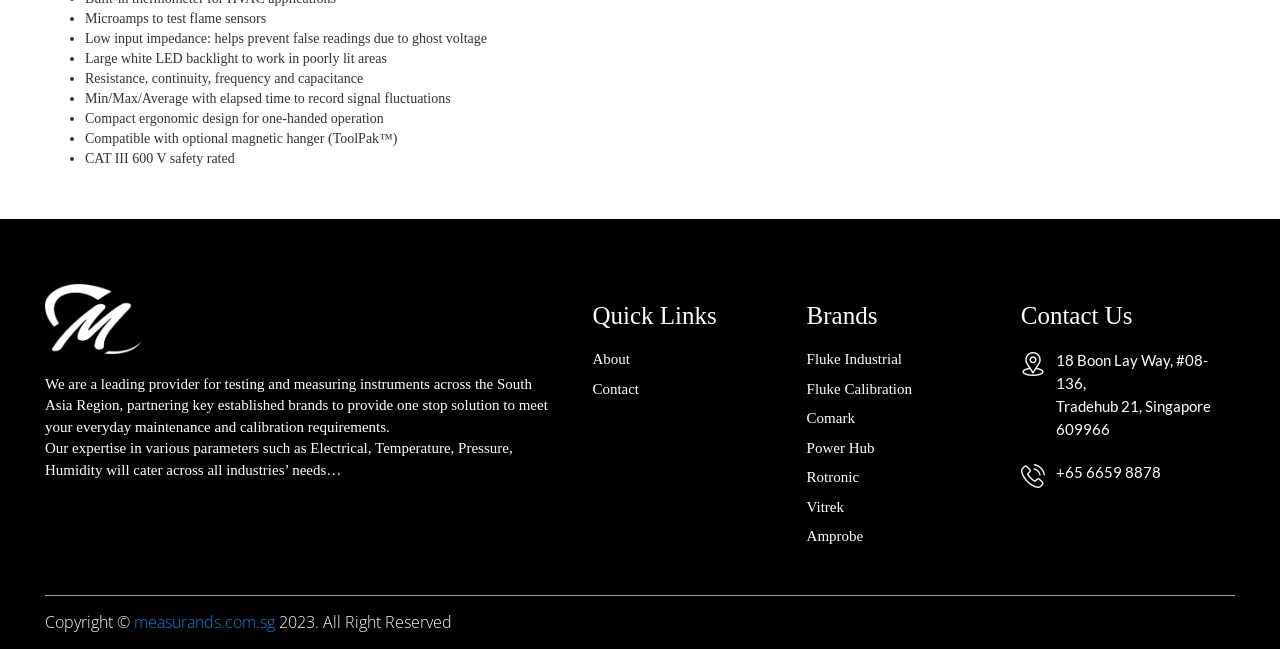Please specify the bounding box coordinates of the clickable region to carry out the following instruction: "Visit the website". The coordinates should be four float numbers between 0 and 1, in the format [left, top, right, bottom].

[0.105, 0.942, 0.215, 0.976]